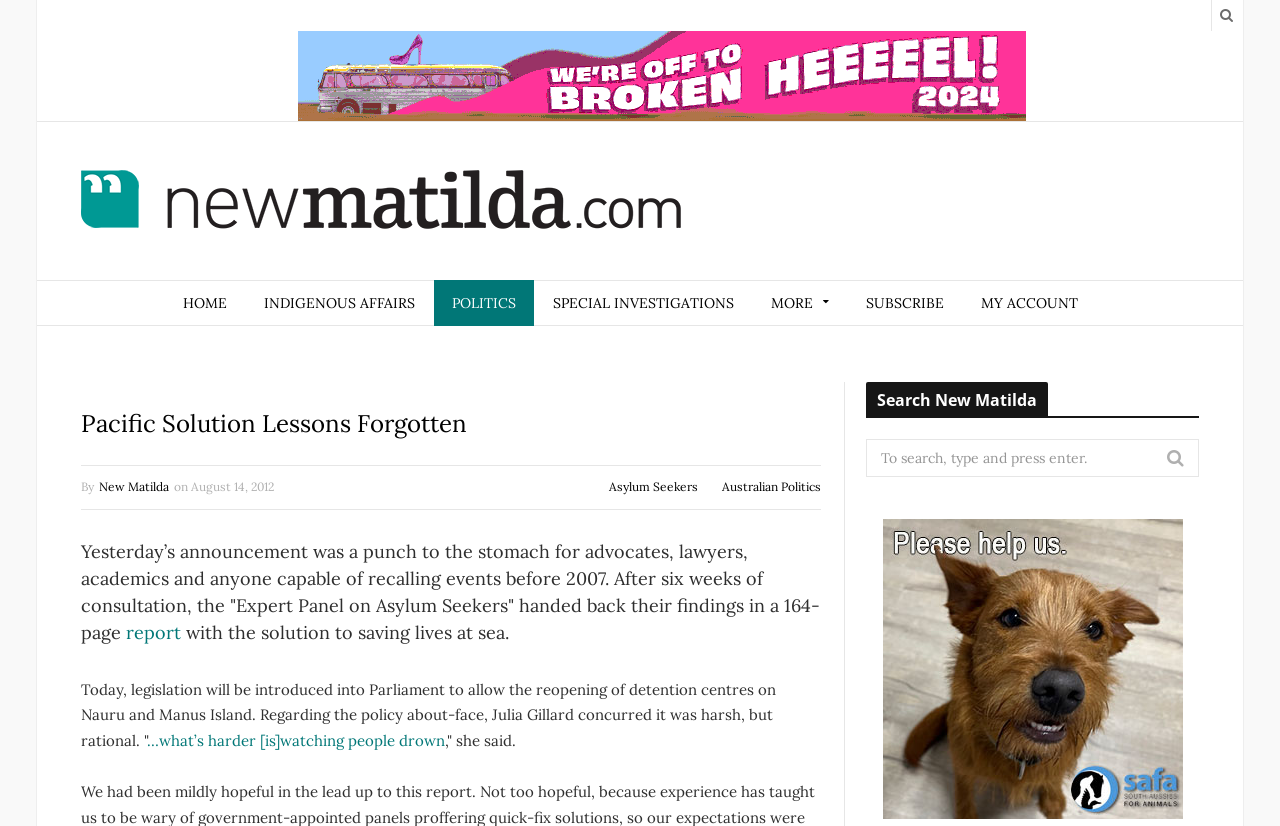Create a full and detailed caption for the entire webpage.

The webpage appears to be an article from New Matilda, with the title "Pacific Solution Lessons Forgotten". At the top right corner, there is a search icon and a link to the search function. Below the title, there is a figure with a link, and a New Matilda logo with a link to the homepage.

The main navigation menu is located at the top center, with links to "HOME", "INDIGENOUS AFFAIRS", "POLITICS", "SPECIAL INVESTIGATIONS", "MORE", "SUBSCRIBE", and "MY ACCOUNT". 

The article begins with a heading "Pacific Solution Lessons Forgotten" followed by the author's name and publication date "August 14, 2012". The article discusses the announcement of the "Expert Panel on Asylum Seekers" and its findings, with quotes from Julia Gillard. The text is divided into paragraphs, with links to related topics such as "Asylum Seekers" and "Australian Politics".

On the right side of the page, there is a search box with a button and a link to search New Matilda. At the bottom of the page, there is a link to an unknown destination.